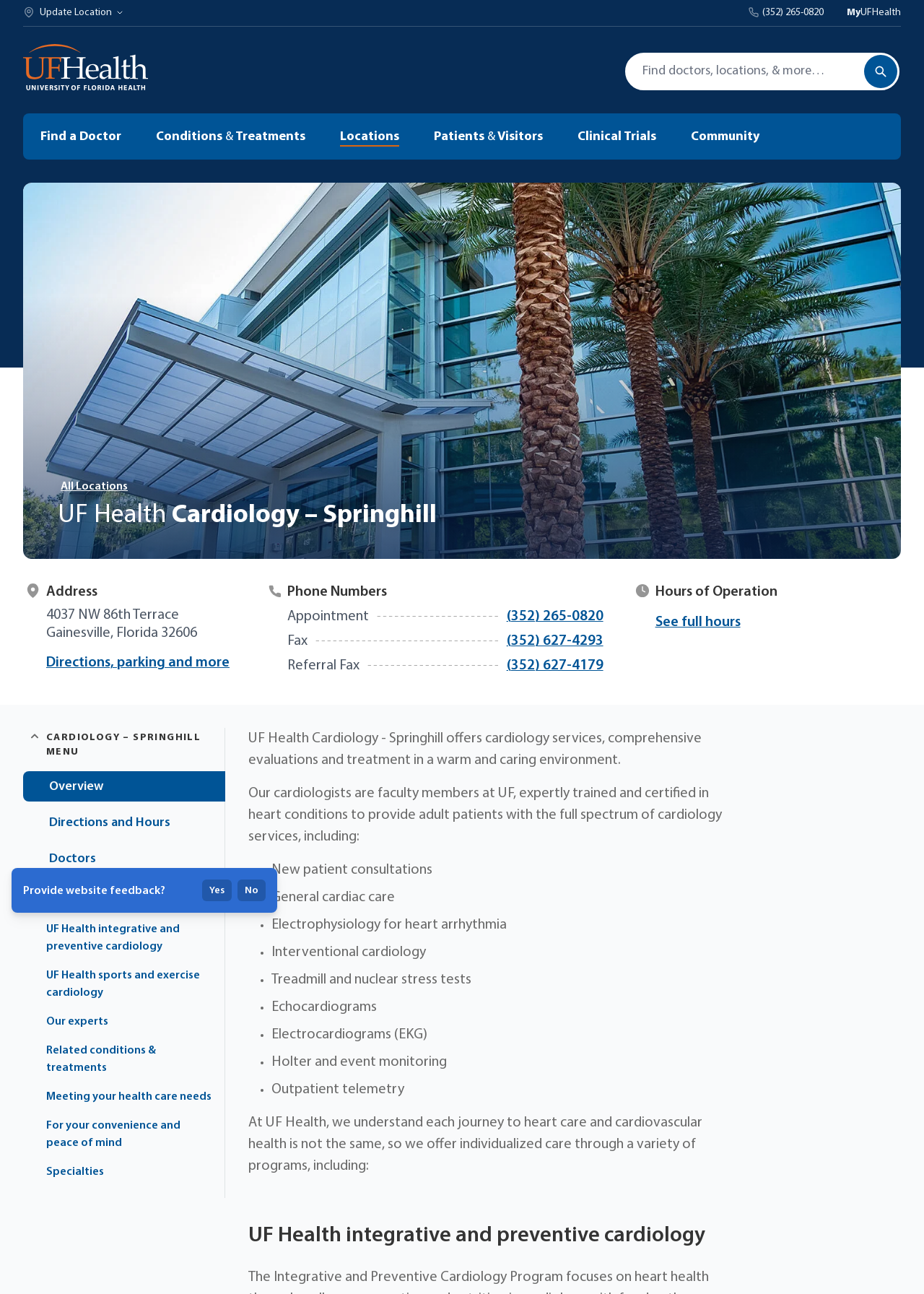Identify and extract the main heading from the webpage.

UF Health Cardiology – Springhill